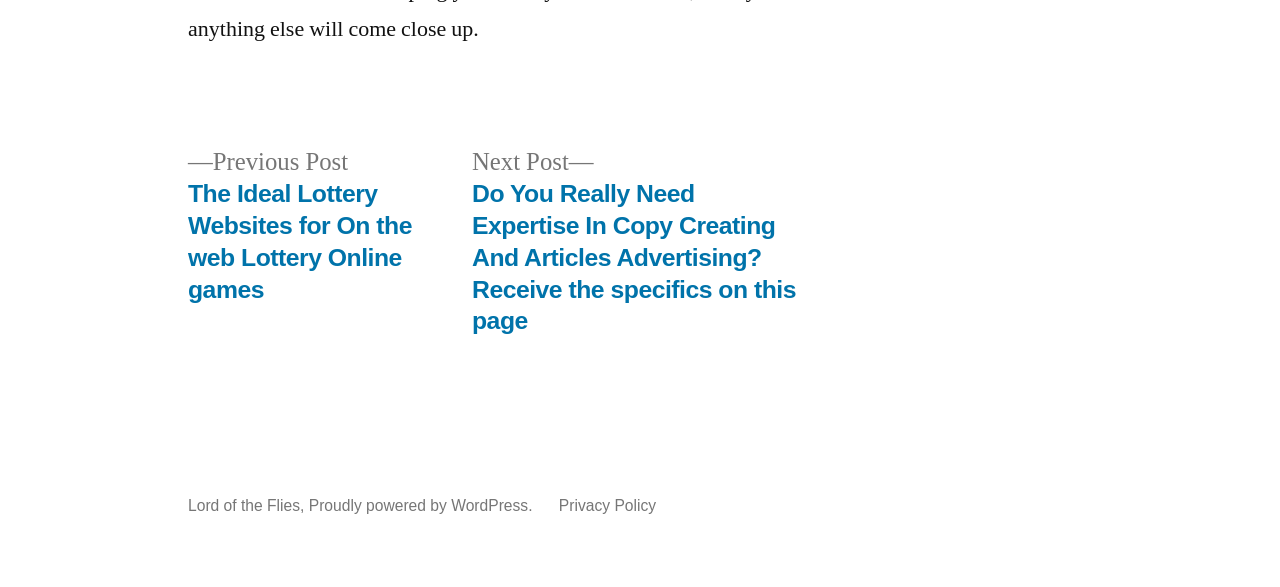What is the name of the book mentioned on the webpage?
Provide a detailed answer to the question using information from the image.

By examining the contentinfo section, I found a link that says 'Lord of the Flies', which is a well-known book title. Therefore, the name of the book mentioned on the webpage is Lord of the Flies.